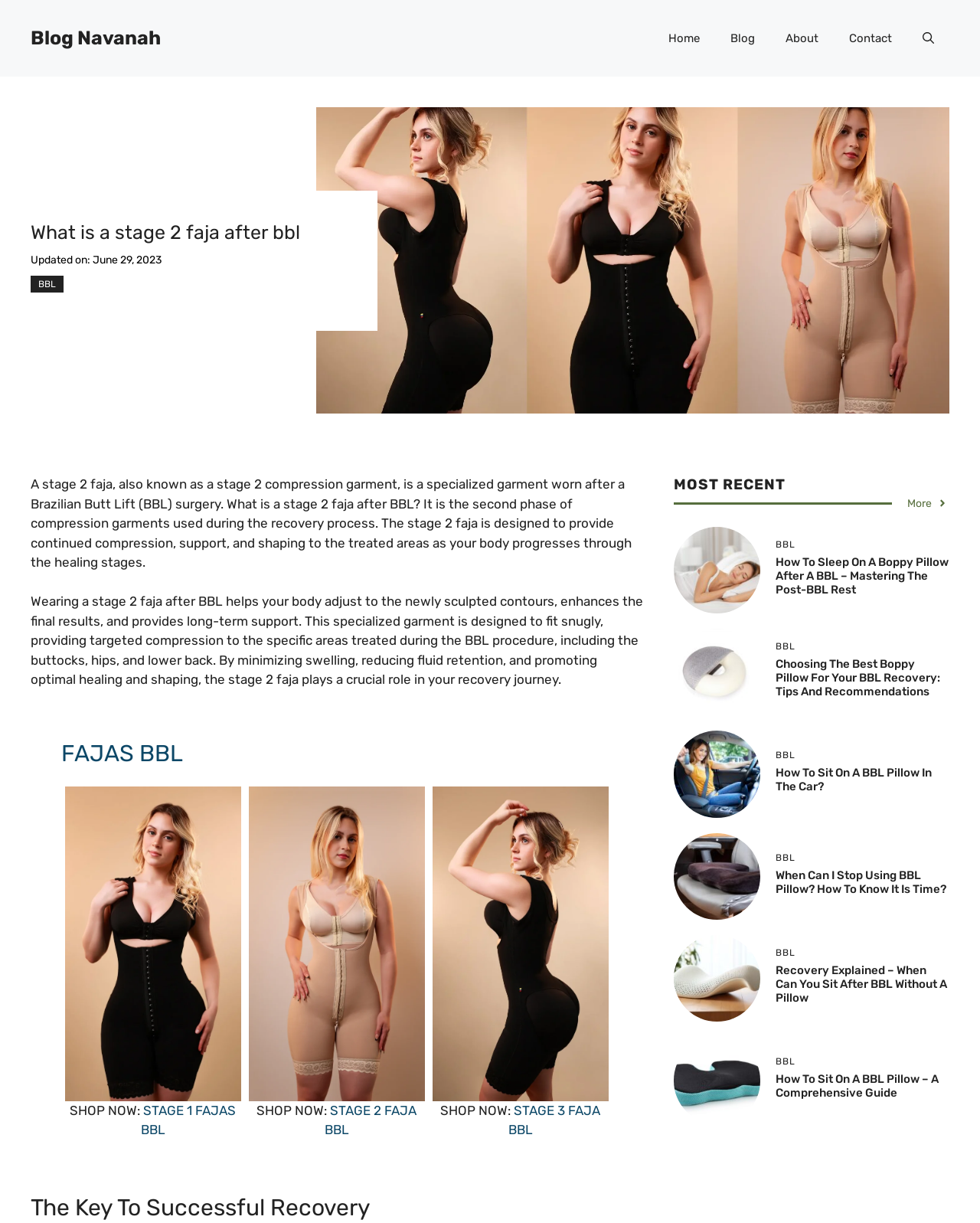What is the purpose of wearing a stage 2 faja after BBL?
Give a single word or phrase answer based on the content of the image.

To enhance final results and provide long-term support